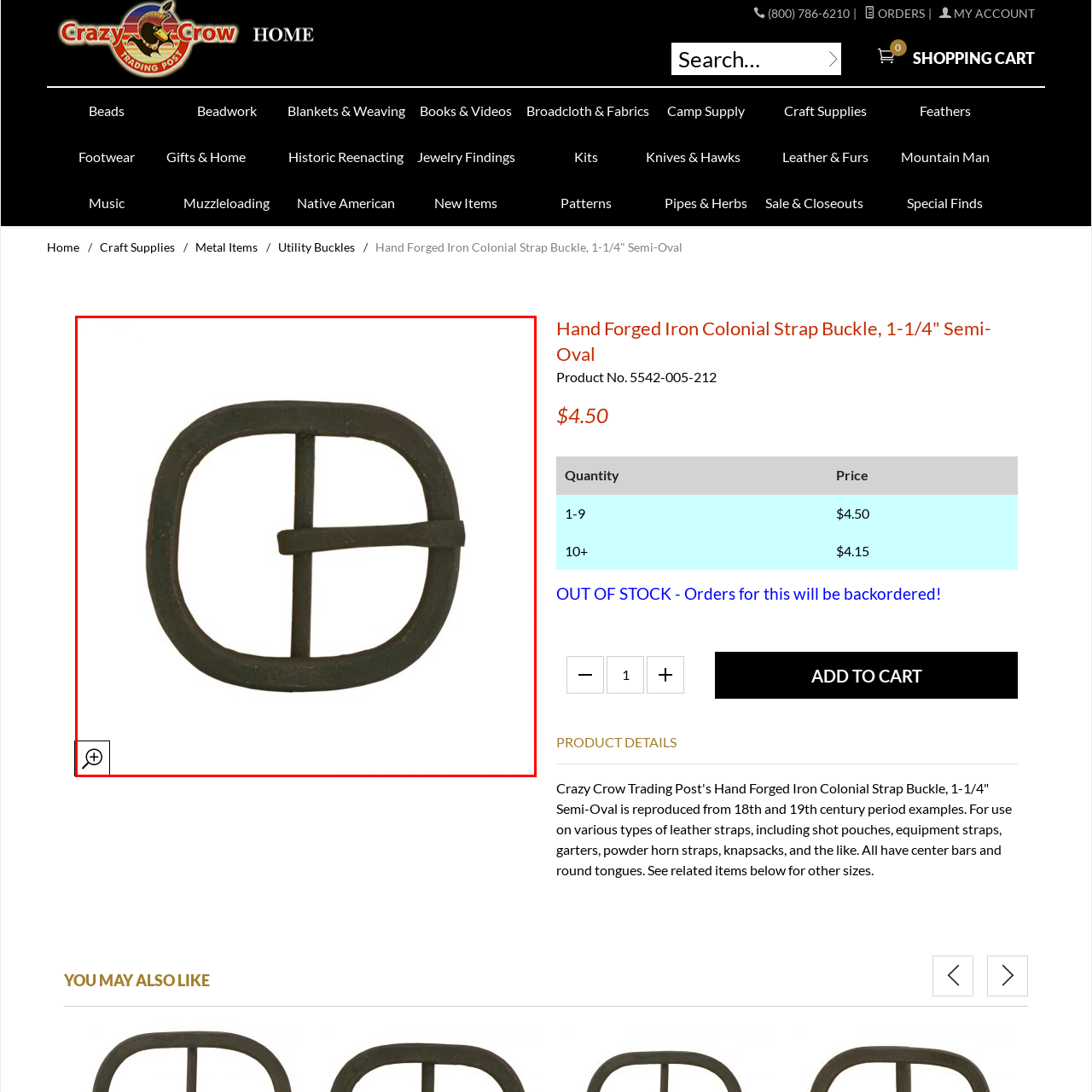Refer to the image within the red box and answer the question concisely with a single word or phrase: What is the purpose of the center bar?

Secure fastening